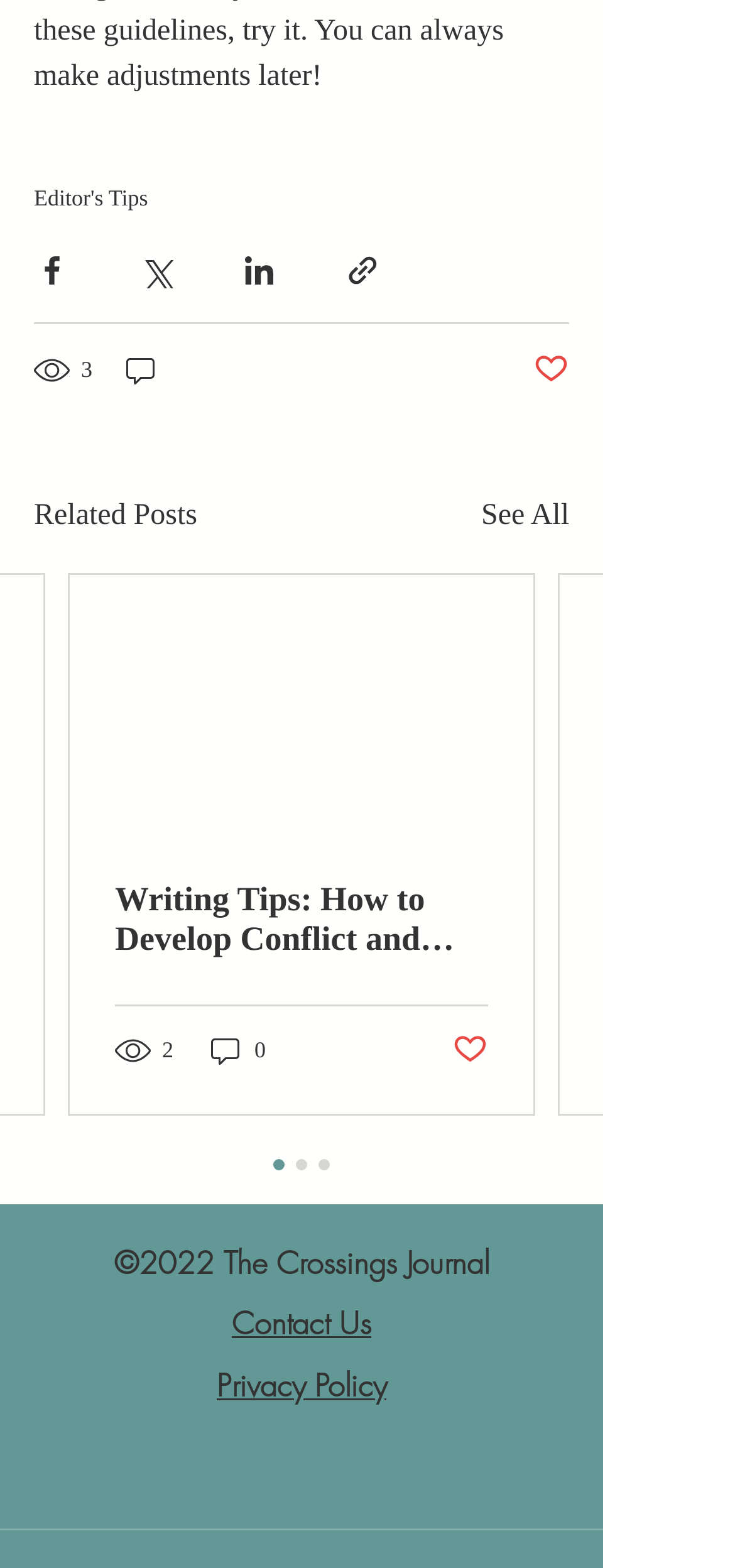Please find the bounding box coordinates of the clickable region needed to complete the following instruction: "Share via Facebook". The bounding box coordinates must consist of four float numbers between 0 and 1, i.e., [left, top, right, bottom].

[0.046, 0.161, 0.095, 0.183]